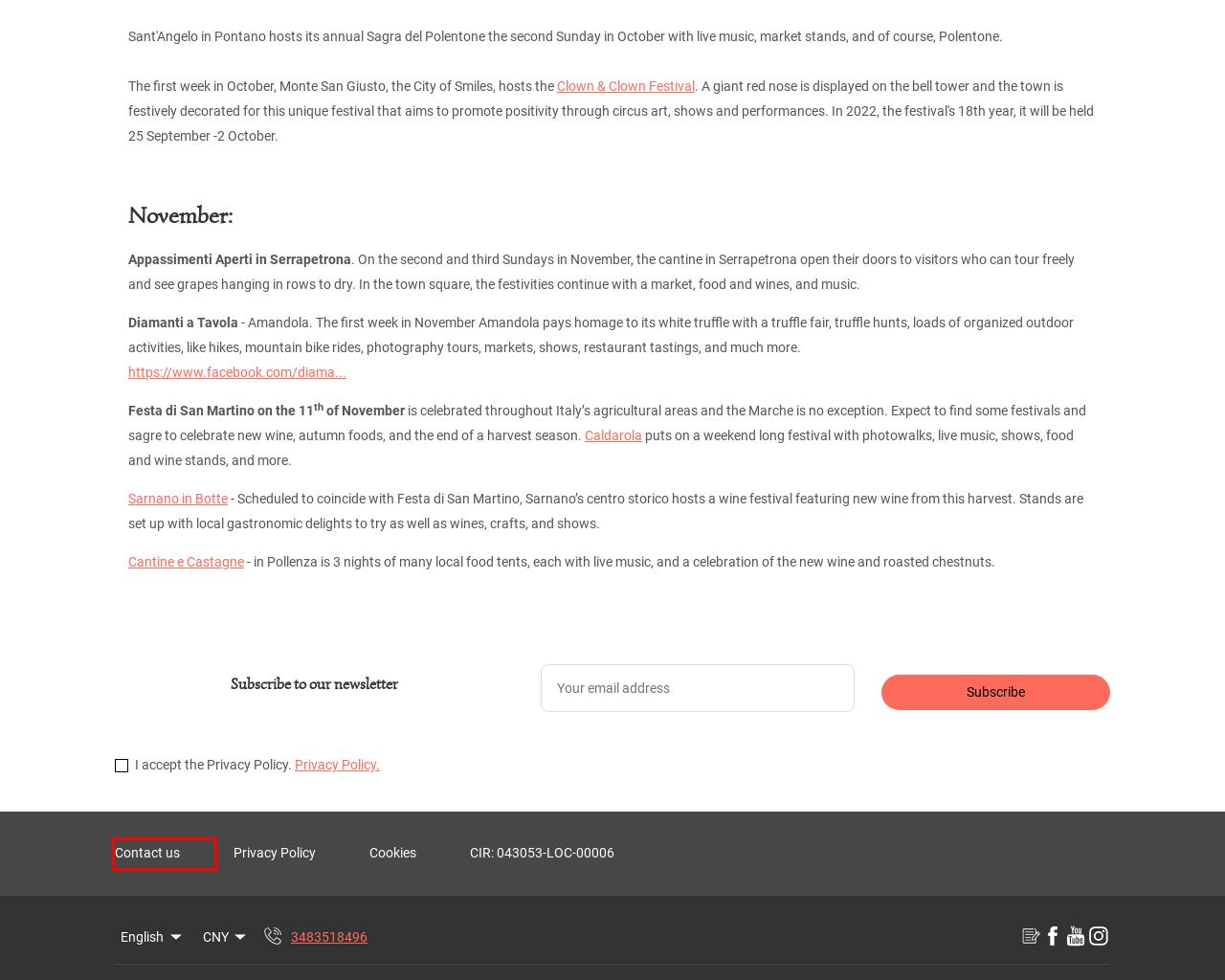Examine the screenshot of a webpage with a red bounding box around a specific UI element. Identify which webpage description best matches the new webpage that appears after clicking the element in the red bounding box. Here are the candidates:
A. Clown&Clown – Clown&Clown Festival
B. Blog e Gioia - Pace e Gioia in the Marche Blog
C. Festival dei Primi Piatti d'Italia a Foligno
D. Fondazione Teatro delle Muse | Ancona – Stagione Lirica
E. Rossini Opera Festival - Pesaro (Italy)
F. Festa del ciauscolo e del salame spalmabile 2023 - Sarnano piu di quanto immagini
G. Contact Casa Pace e Gioia
H. Associazione Infiorata di Montefiore dell'Aso - Home

G